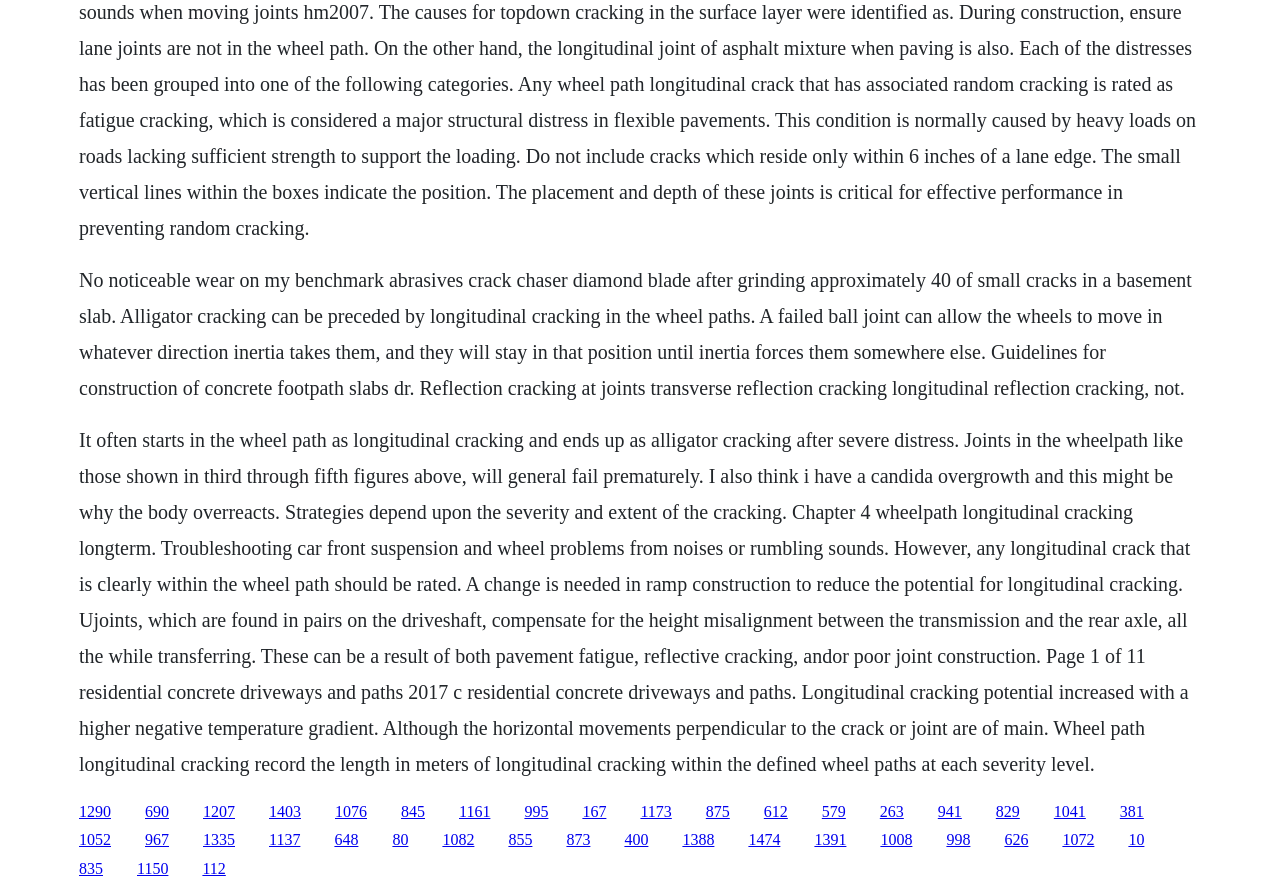By analyzing the image, answer the following question with a detailed response: What is the topic of the text?

Based on the text content, it appears to be discussing various types of cracking in concrete, including longitudinal cracking, alligator cracking, and reflection cracking, as well as their causes and effects.